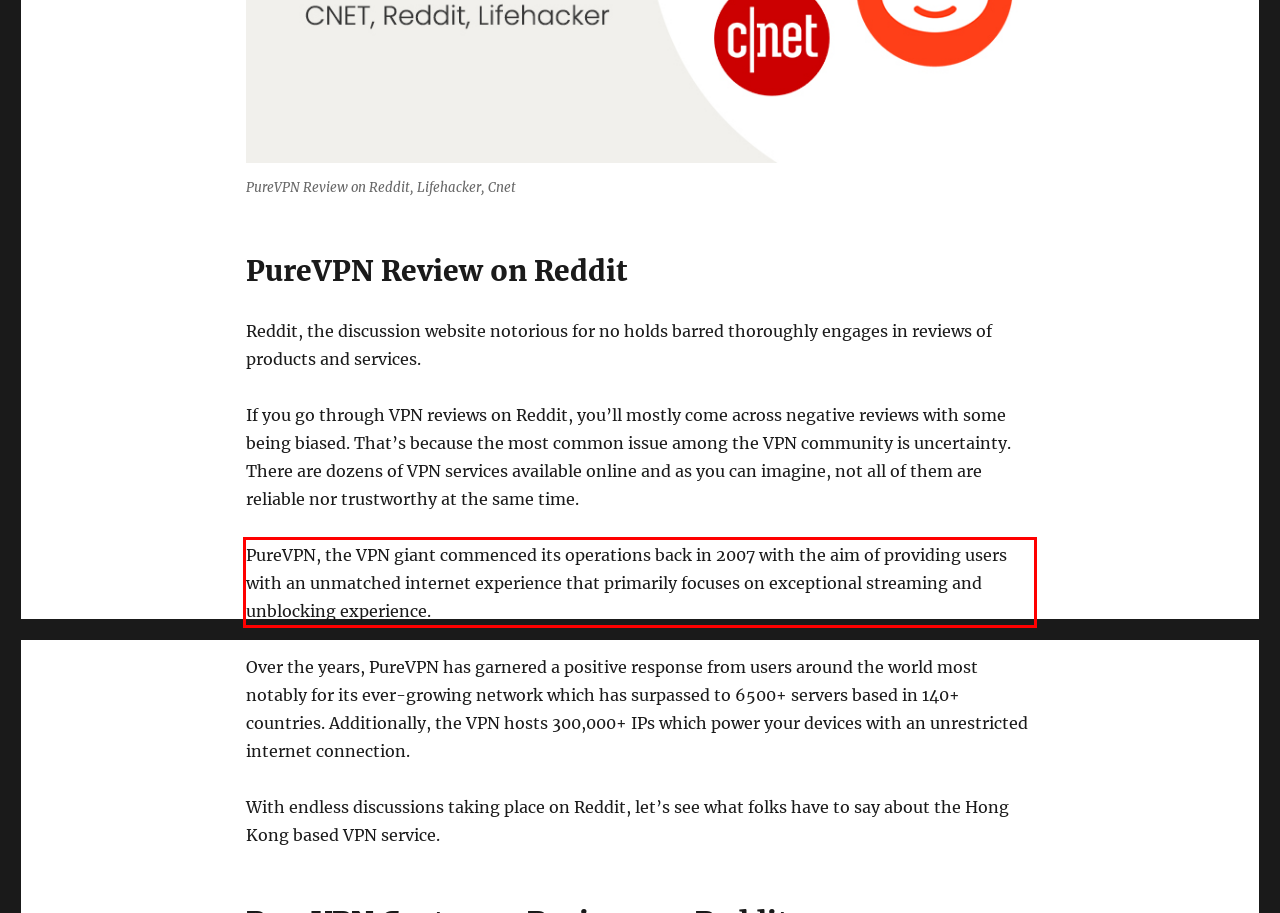You are looking at a screenshot of a webpage with a red rectangle bounding box. Use OCR to identify and extract the text content found inside this red bounding box.

PureVPN, the VPN giant commenced its operations back in 2007 with the aim of providing users with an unmatched internet experience that primarily focuses on exceptional streaming and unblocking experience.